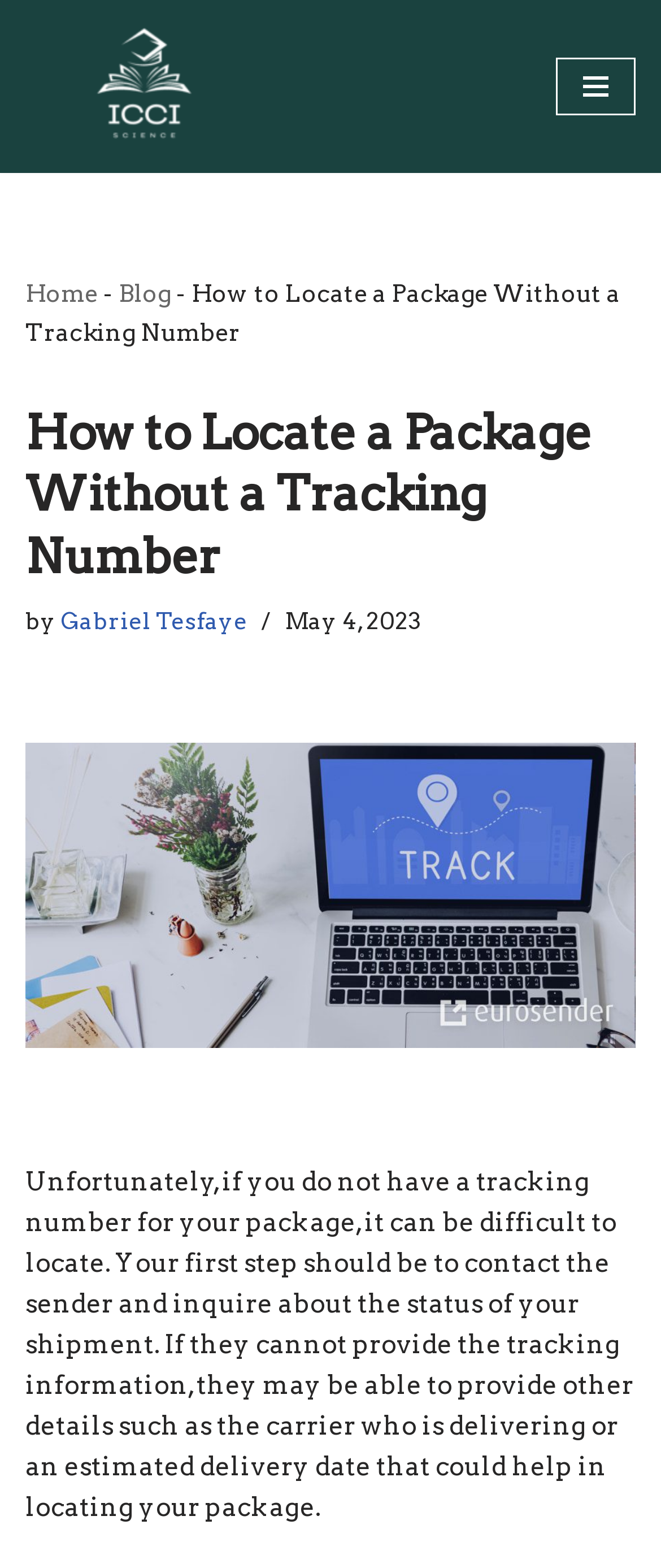Based on the element description Skip to content, identify the bounding box coordinates for the UI element. The coordinates should be in the format (top-left x, top-left y, bottom-right x, bottom-right y) and within the 0 to 1 range.

[0.0, 0.035, 0.077, 0.056]